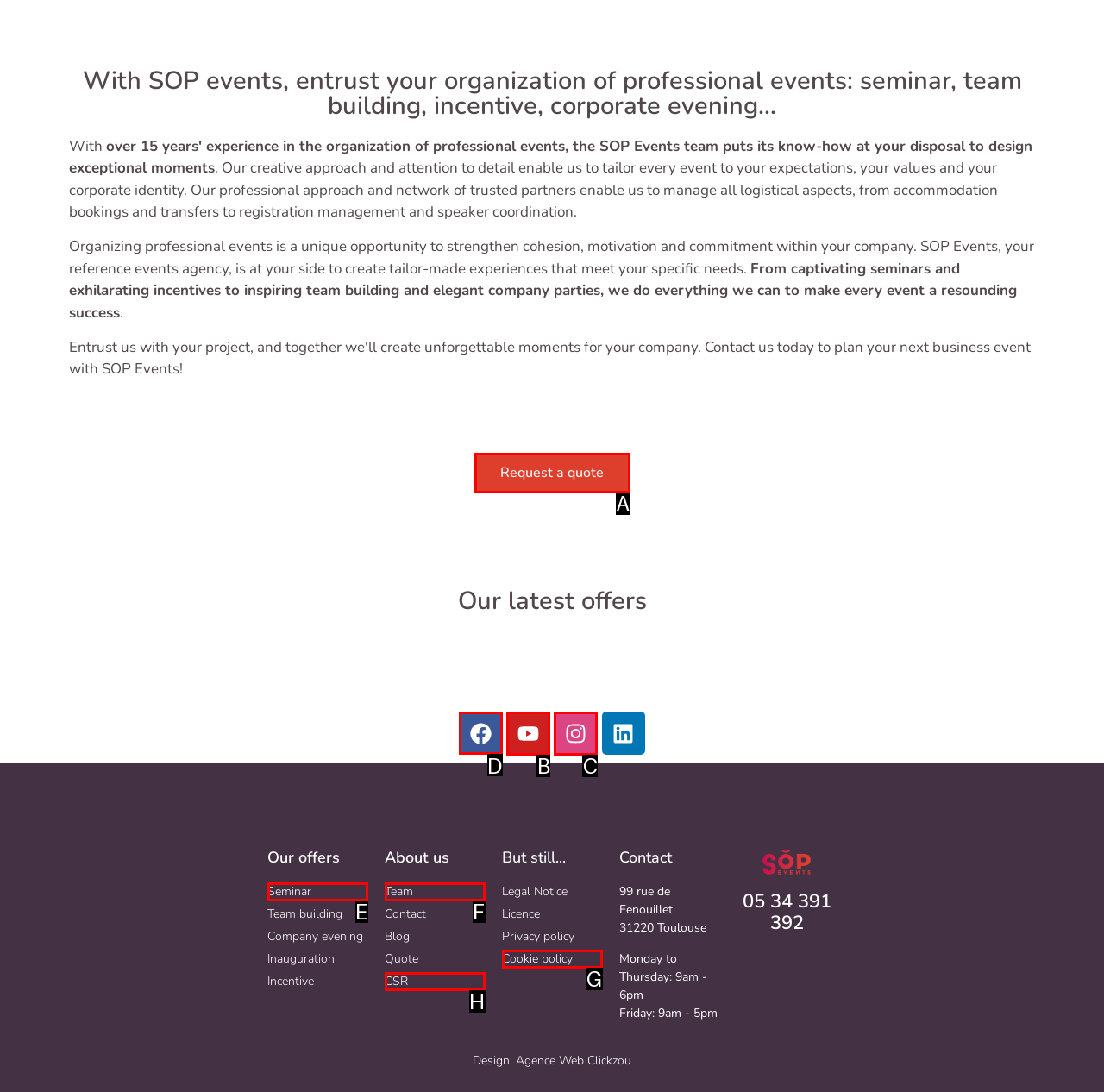Decide which letter you need to select to fulfill the task: Visit Facebook page
Answer with the letter that matches the correct option directly.

D